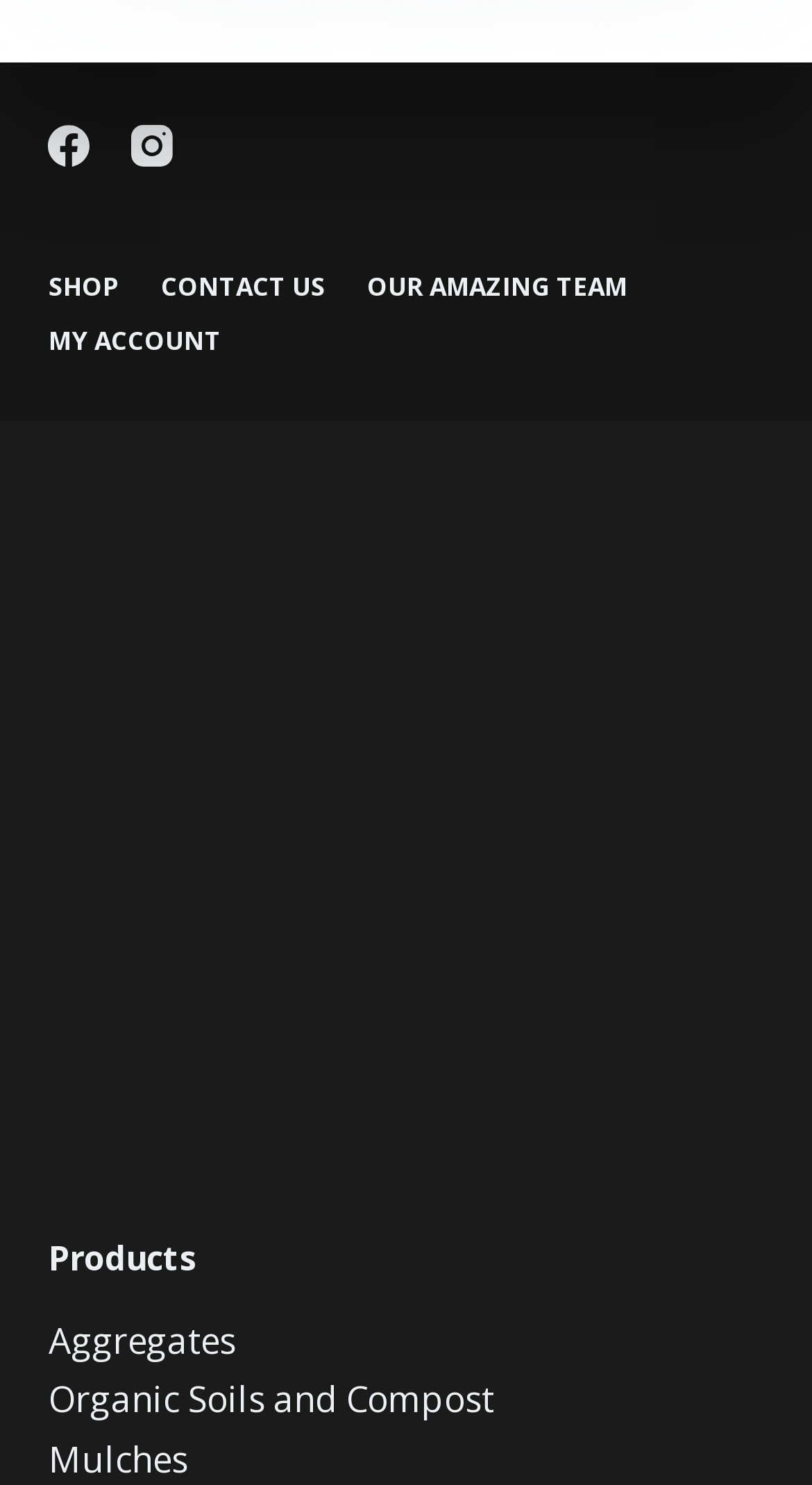What is the name of the company logo?
Look at the image and provide a detailed response to the question.

I found the company logo, which is an image, and its name is '13 Forty Fav Icon', located in the middle of the webpage.